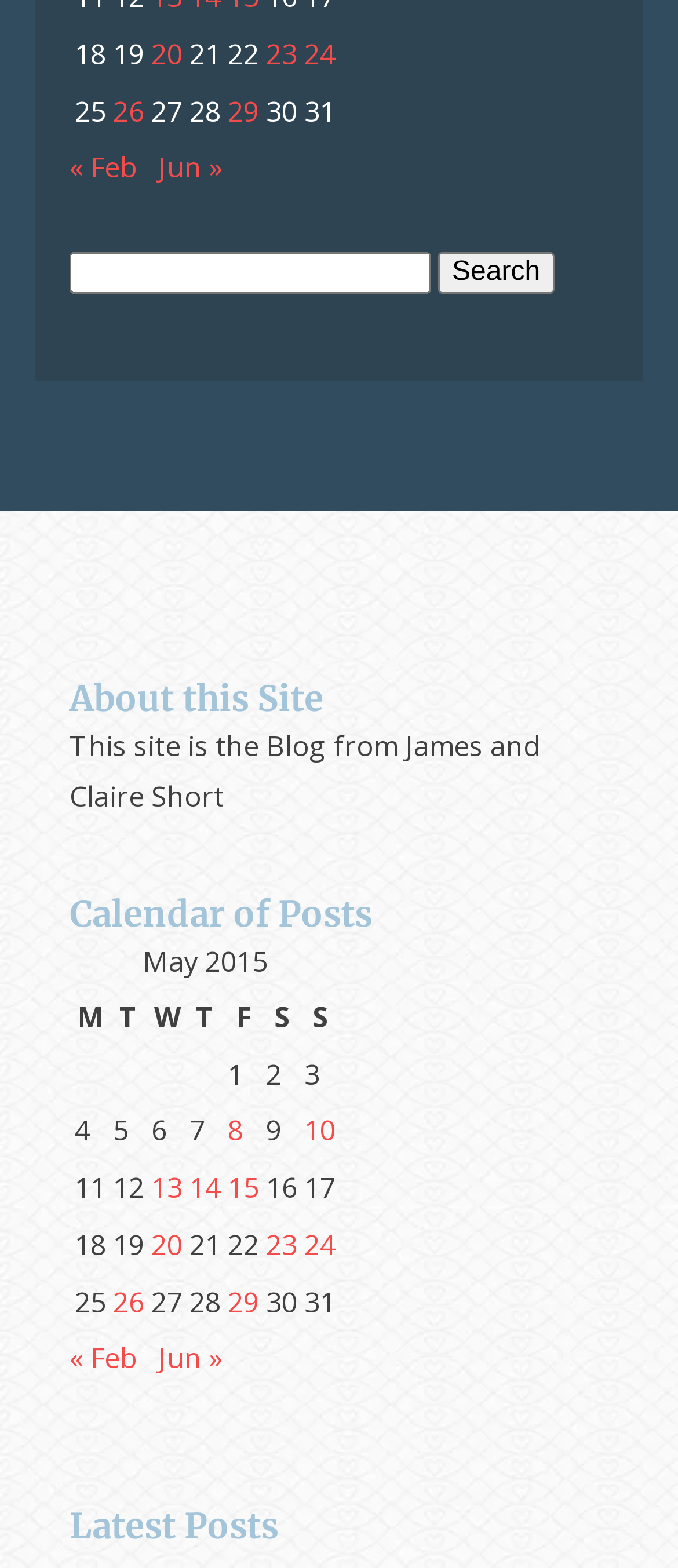Specify the bounding box coordinates of the element's region that should be clicked to achieve the following instruction: "Go to next month". The bounding box coordinates consist of four float numbers between 0 and 1, in the format [left, top, right, bottom].

[0.233, 0.094, 0.328, 0.118]